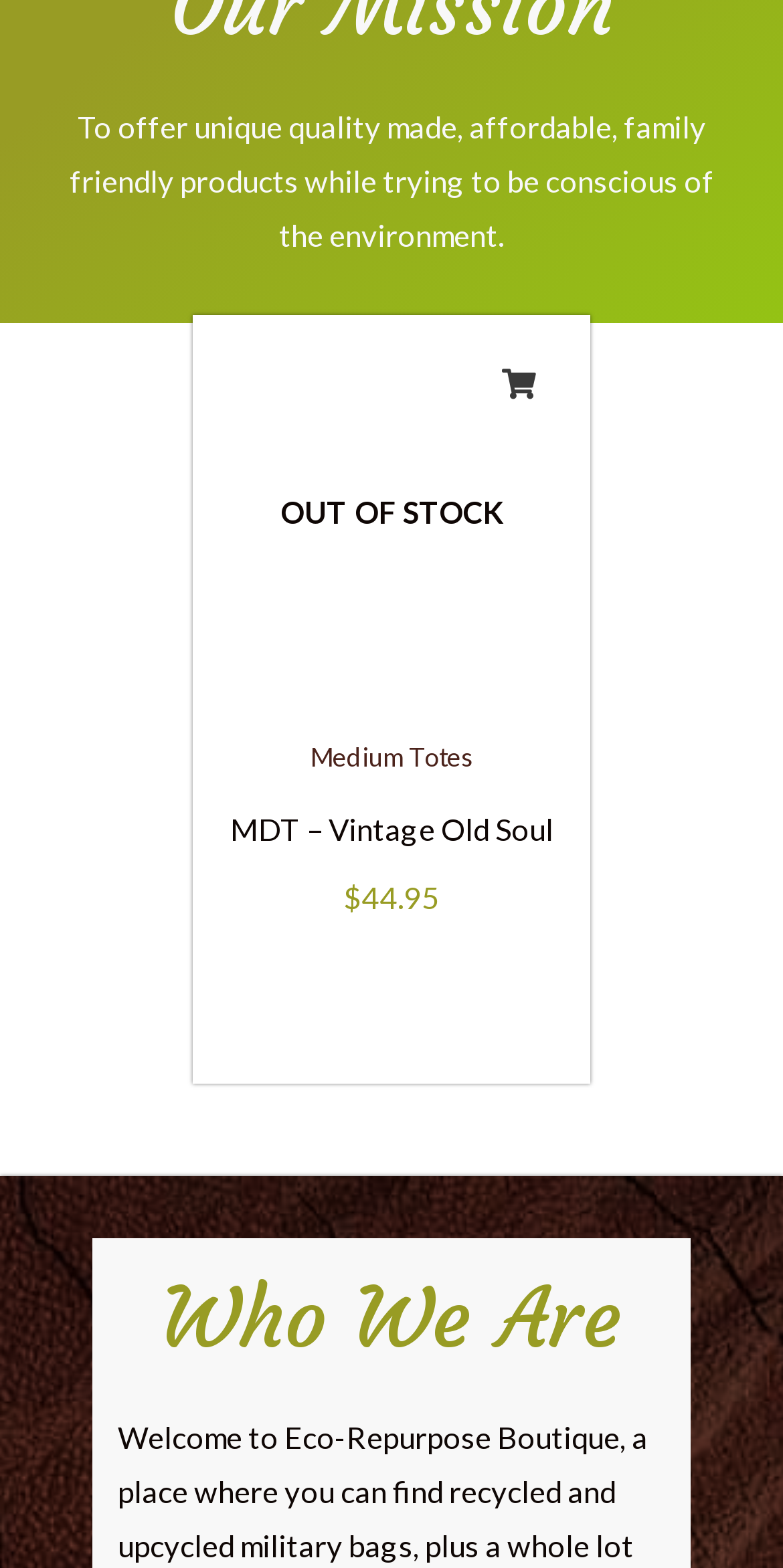Carefully examine the image and provide an in-depth answer to the question: What is the status of the 'Always Be Yourself' tote?

The status of the 'Always Be Yourself' tote is OUT OF STOCK, as indicated by the text next to the product name.